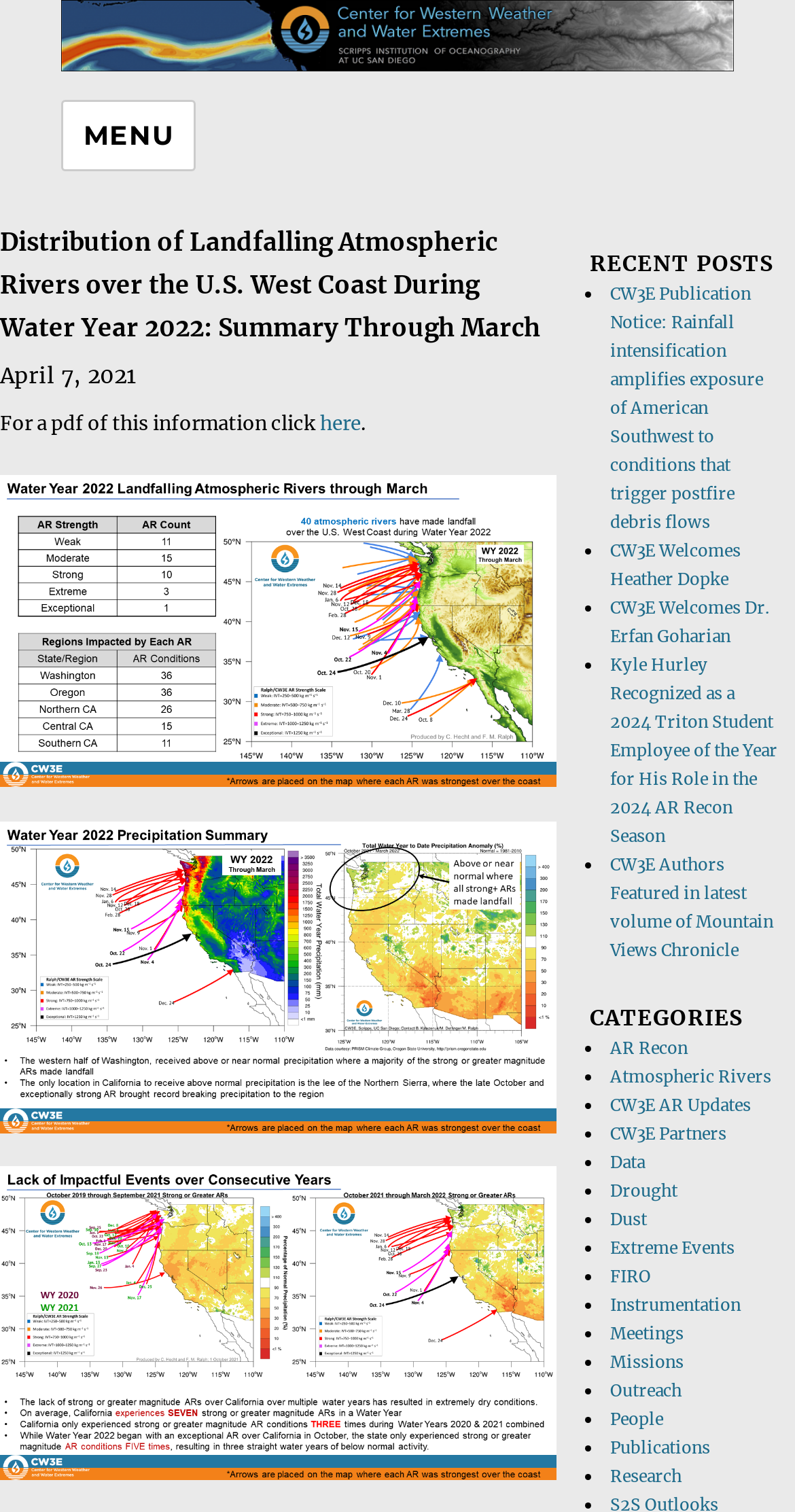Create a detailed narrative of the webpage’s visual and textual elements.

The webpage is about the Center for Western Weather and Water Extremes, specifically focusing on the distribution of landfalling atmospheric rivers over the U.S. West Coast during Water Year 2022. 

At the top of the page, there is a logo and a menu button on the left, and a horizontal navigation bar with links to different sections of the website. Below the navigation bar, there is a title "Distribution of Landfalling Atmospheric Rivers over the U.S. West Coast During Water Year 2022: Summary Through March" followed by a date "April 7, 2021" and a link to download a PDF of the information.

On the left side of the page, there are several links to other pages or resources, separated by blank lines. On the right side, there are two sections: "RECENT POSTS" and "CATEGORIES". The "RECENT POSTS" section lists five recent posts with links to each post, and the "CATEGORIES" section lists 17 categories with links to each category. Each category and post is preceded by a bullet point.